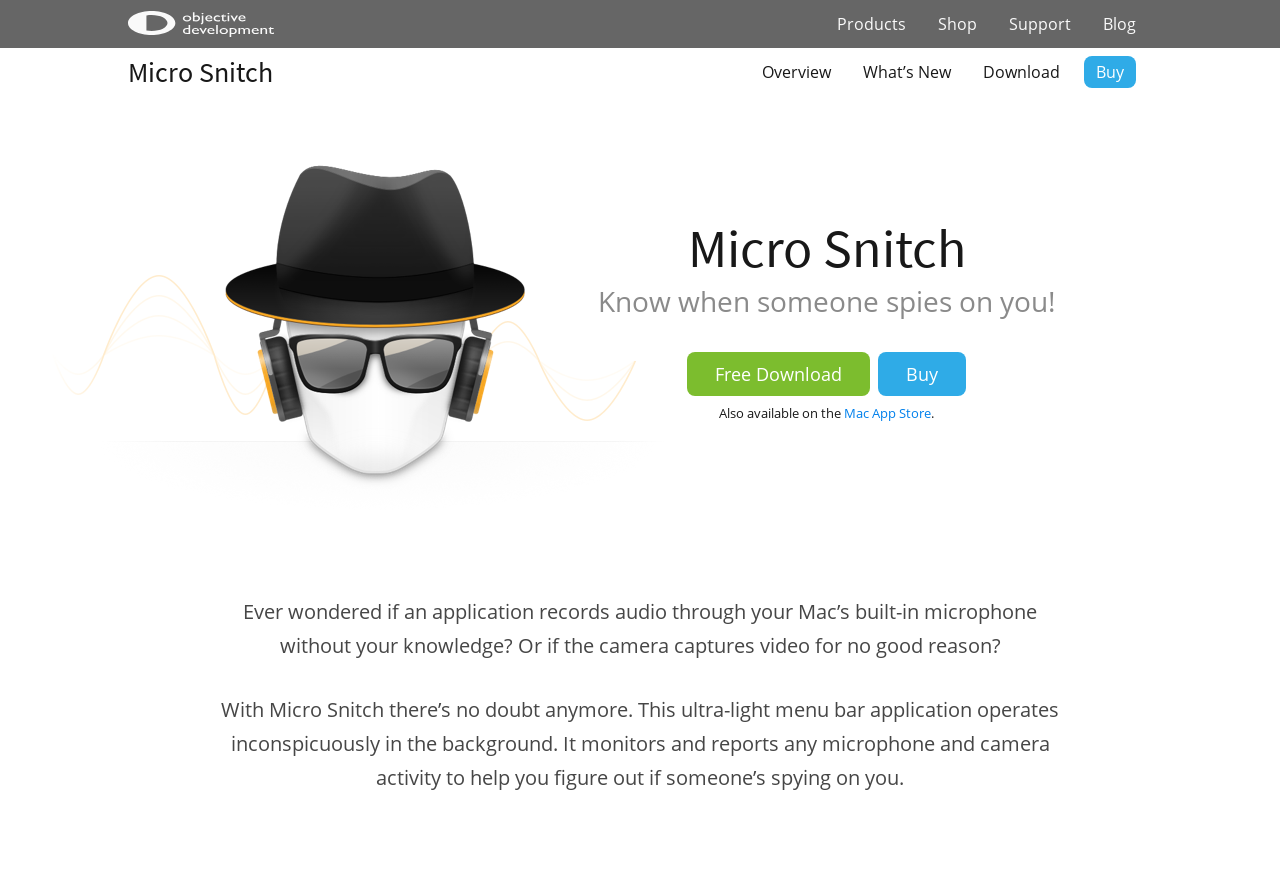Analyze and describe the webpage in a detailed narrative.

The webpage is about Micro Snitch, an ultra-light menu bar application that helps users detect if someone is spying on them. At the top left corner, there is a small image and a link. Below this, there is a main section that spans about two-thirds of the page width, containing four links: Products, Shop, Support, and Blog.

On the left side, there is a larger section that takes up about half of the page width. It contains a link to Micro Snitch, followed by four more links: Overview, What’s New, Download, and Buy. Below these links, there is a large image of the Micro Snitch App Icon.

To the right of the icon, there are two headings: "Micro Snitch" and "Know when someone spies on you!". Below these headings, there are two links: Free Download and Buy. Underneath, there is a text paragraph that says "Also available on the Mac App Store." followed by a link to the Mac App Store.

Further down, there is a longer text paragraph that explains the purpose of Micro Snitch, which is to detect if an application is recording audio or capturing video without the user's knowledge. It describes how the application operates inconspicuously in the background, monitoring and reporting any microphone and camera activity to help users figure out if someone is spying on them.